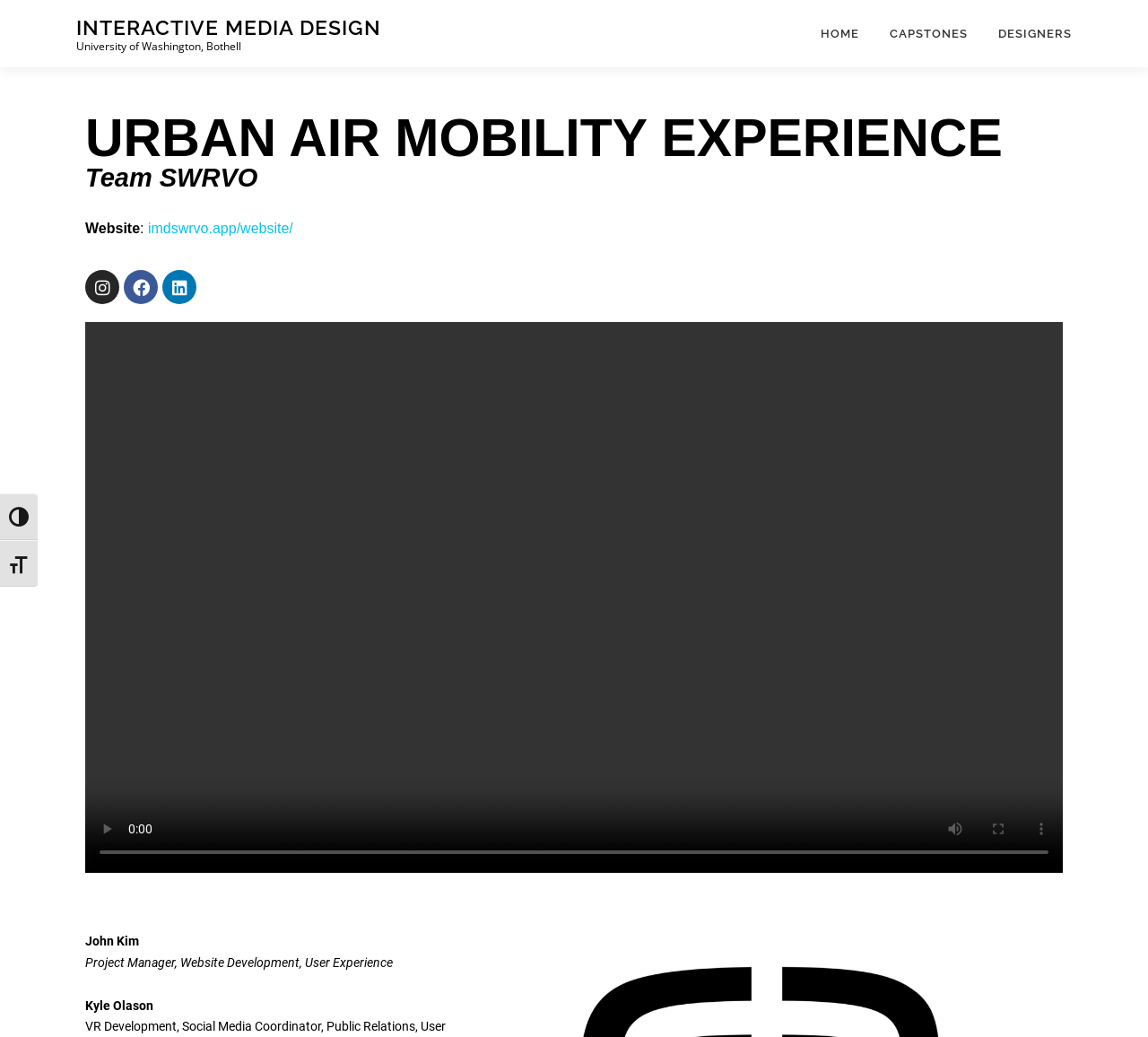Identify the bounding box coordinates of the clickable section necessary to follow the following instruction: "Play video". The coordinates should be presented as four float numbers from 0 to 1, i.e., [left, top, right, bottom].

[0.074, 0.779, 0.112, 0.821]